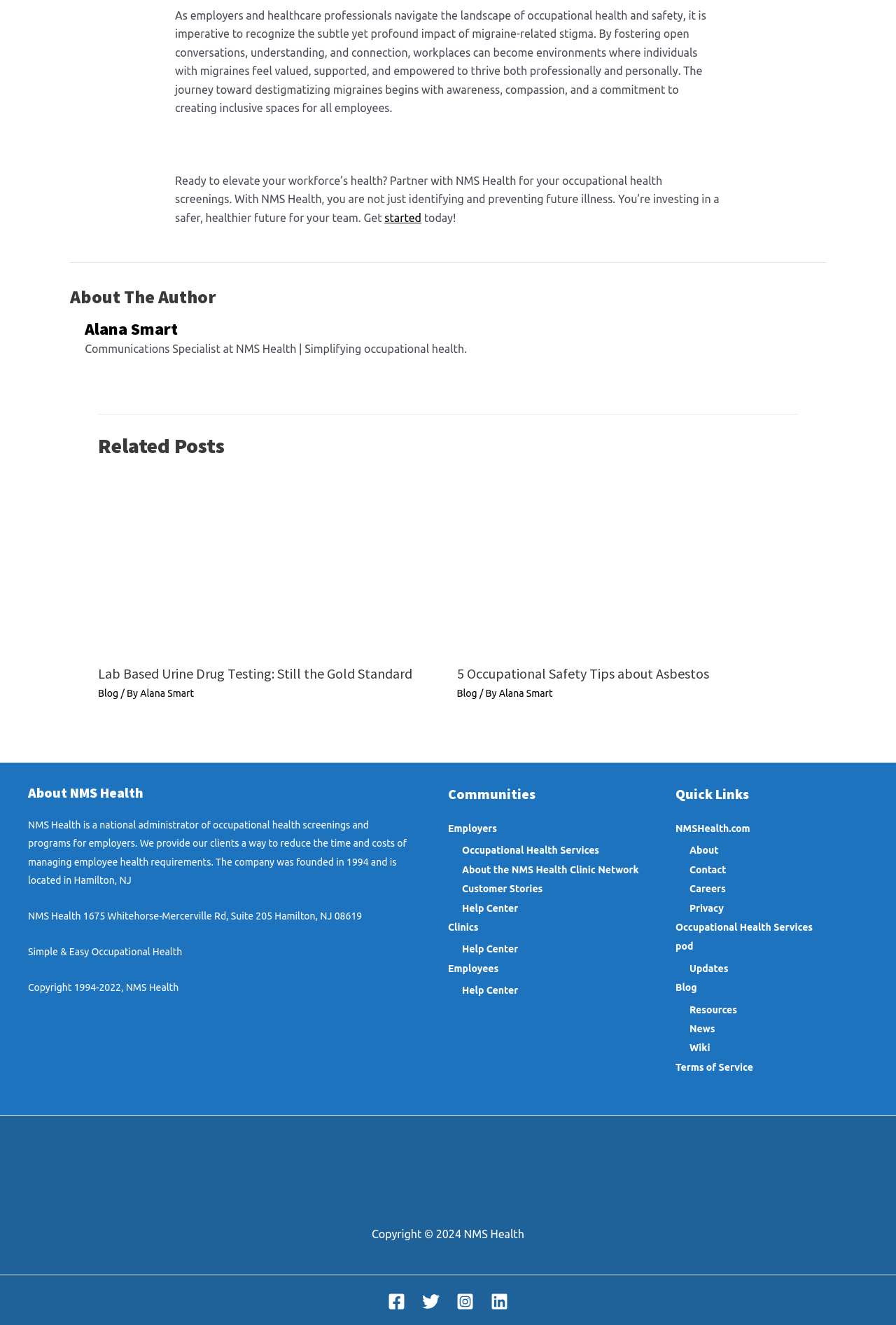Please respond to the question with a concise word or phrase:
What is the purpose of NMS Health?

Occupational health screenings and programs